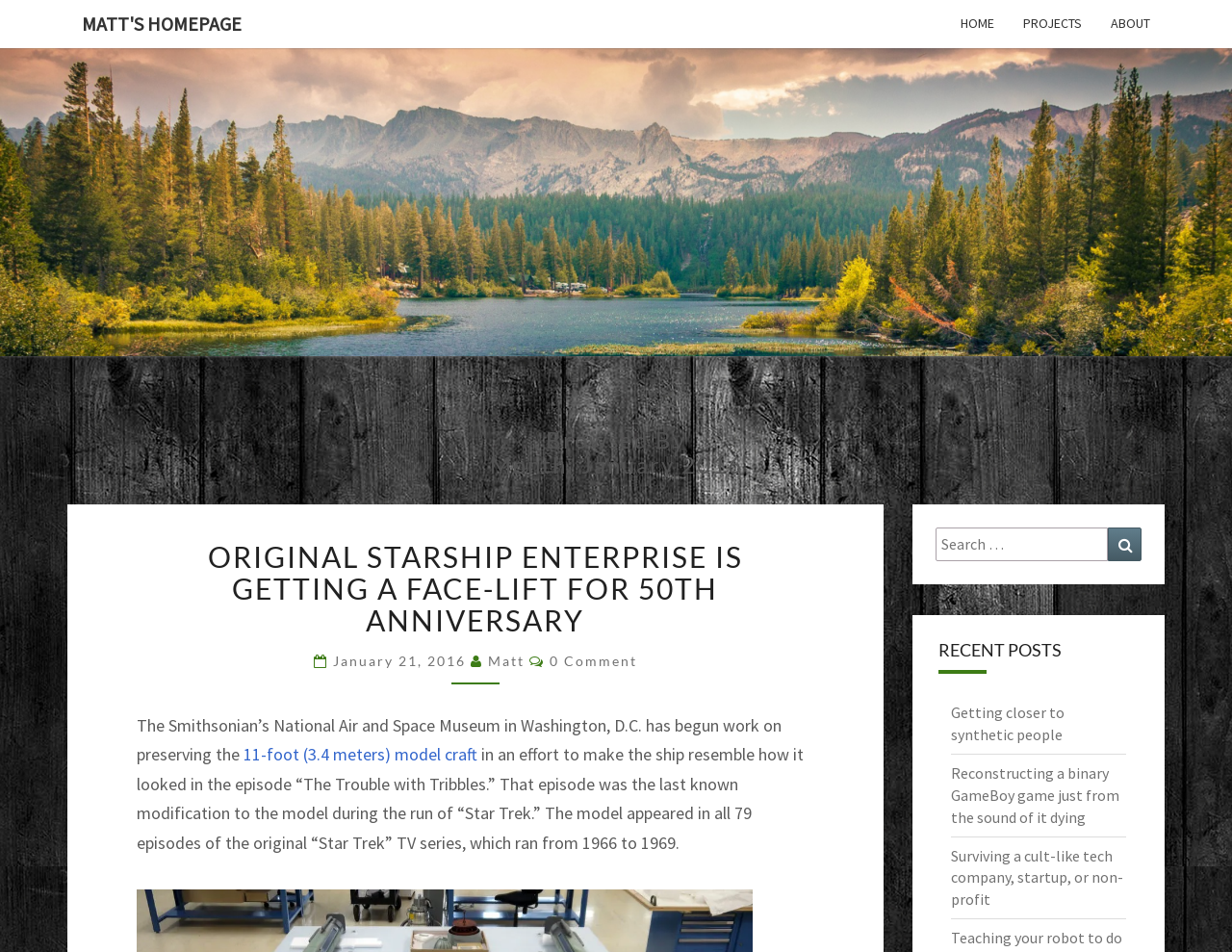What is the main topic of the first blog post?
Use the information from the screenshot to give a comprehensive response to the question.

The main topic of the first blog post can be determined by reading the title of the post, which says 'ORIGINAL STARSHIP ENTERPRISE IS GETTING A FACE-LIFT FOR 50TH ANNIVERSARY'. This suggests that the post is about the Starship Enterprise, a famous spaceship from the Star Trek franchise.